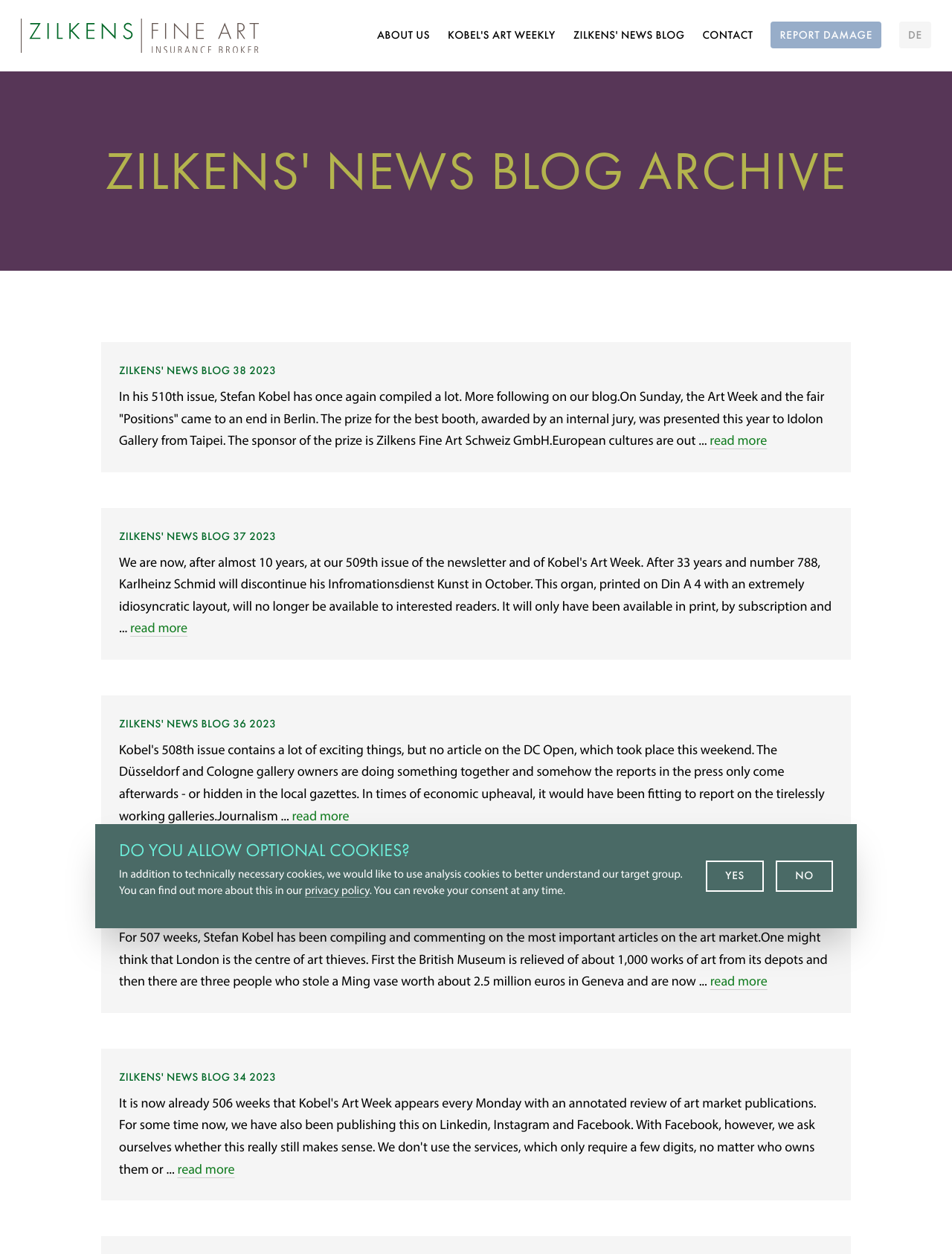Could you highlight the region that needs to be clicked to execute the instruction: "Go to ABOUT US page"?

[0.396, 0.022, 0.451, 0.035]